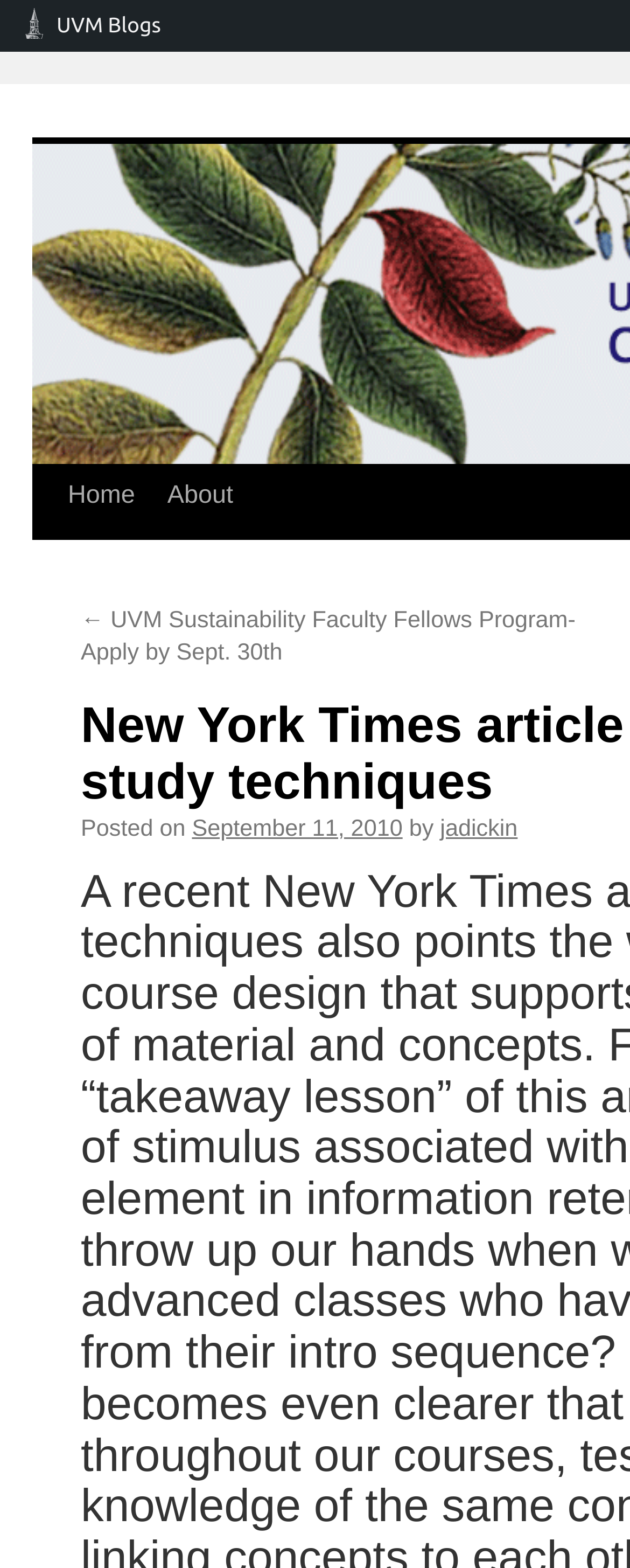Given the element description, predict the bounding box coordinates in the format (top-left x, top-left y, bottom-right x, bottom-right y). Make sure all values are between 0 and 1. Here is the element description: UVM Blogs

[0.0, 0.0, 0.276, 0.033]